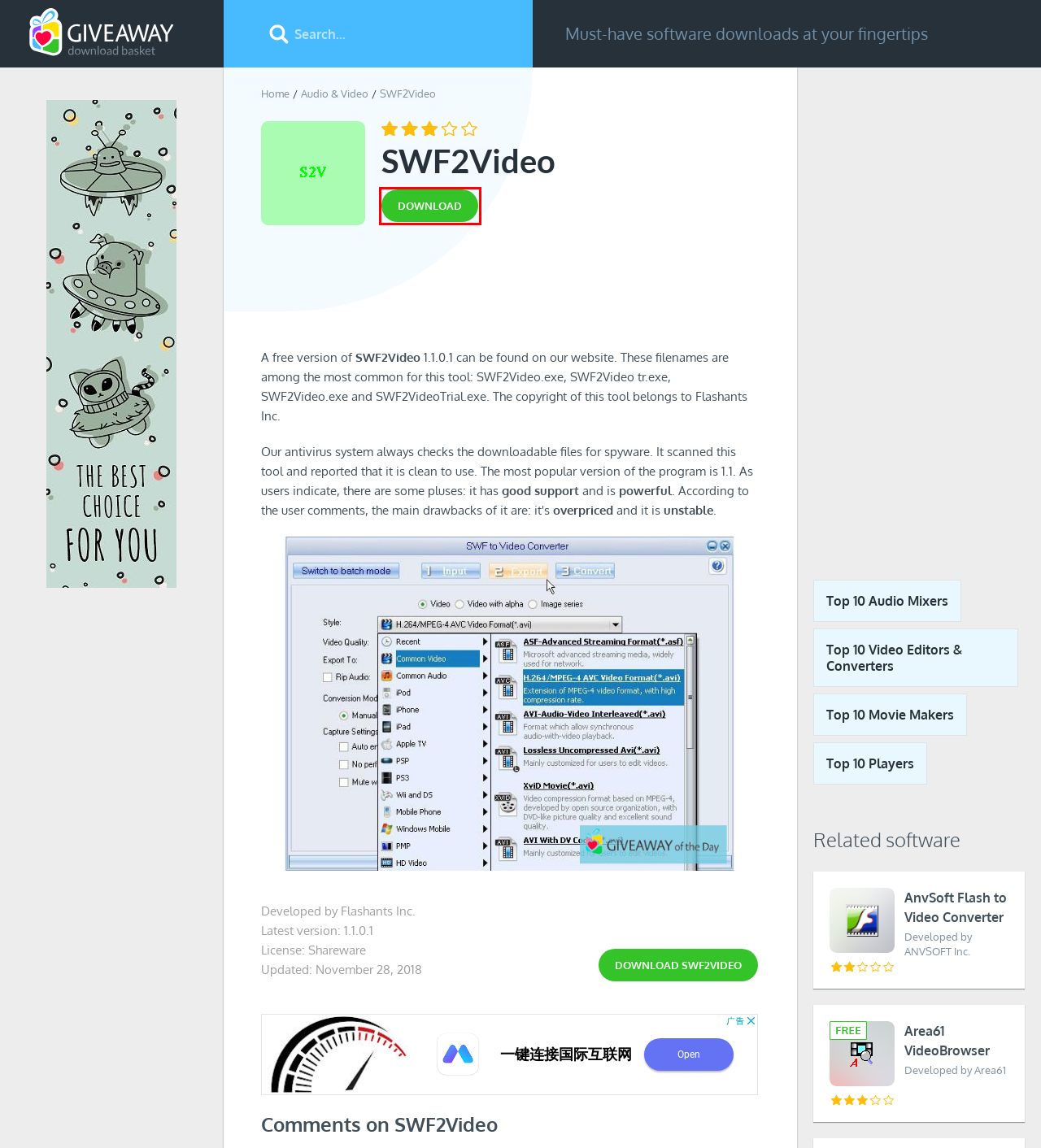Inspect the screenshot of a webpage with a red rectangle bounding box. Identify the webpage description that best corresponds to the new webpage after clicking the element inside the bounding box. Here are the candidates:
A. Download AnvSoft Flash to Video Converter 2024 for Windows | Giveaway Download Basket
B. Download Snosh 2024 for Windows | Giveaway Download Basket
C. Download Free MP4 To FLV Converter 2024 for Windows | Giveaway Download Basket
D. Giveaway of the Day - Cookie Policy
E. Download SWF2Video for Windows | Giveaway Download Basket
F. Giveaway of the Day - free licensed software daily
G. Submit your software to Giveaway Download Basket
H. Download Area61 VideoBrowser 2024 for Windows | Giveaway Download Basket

E